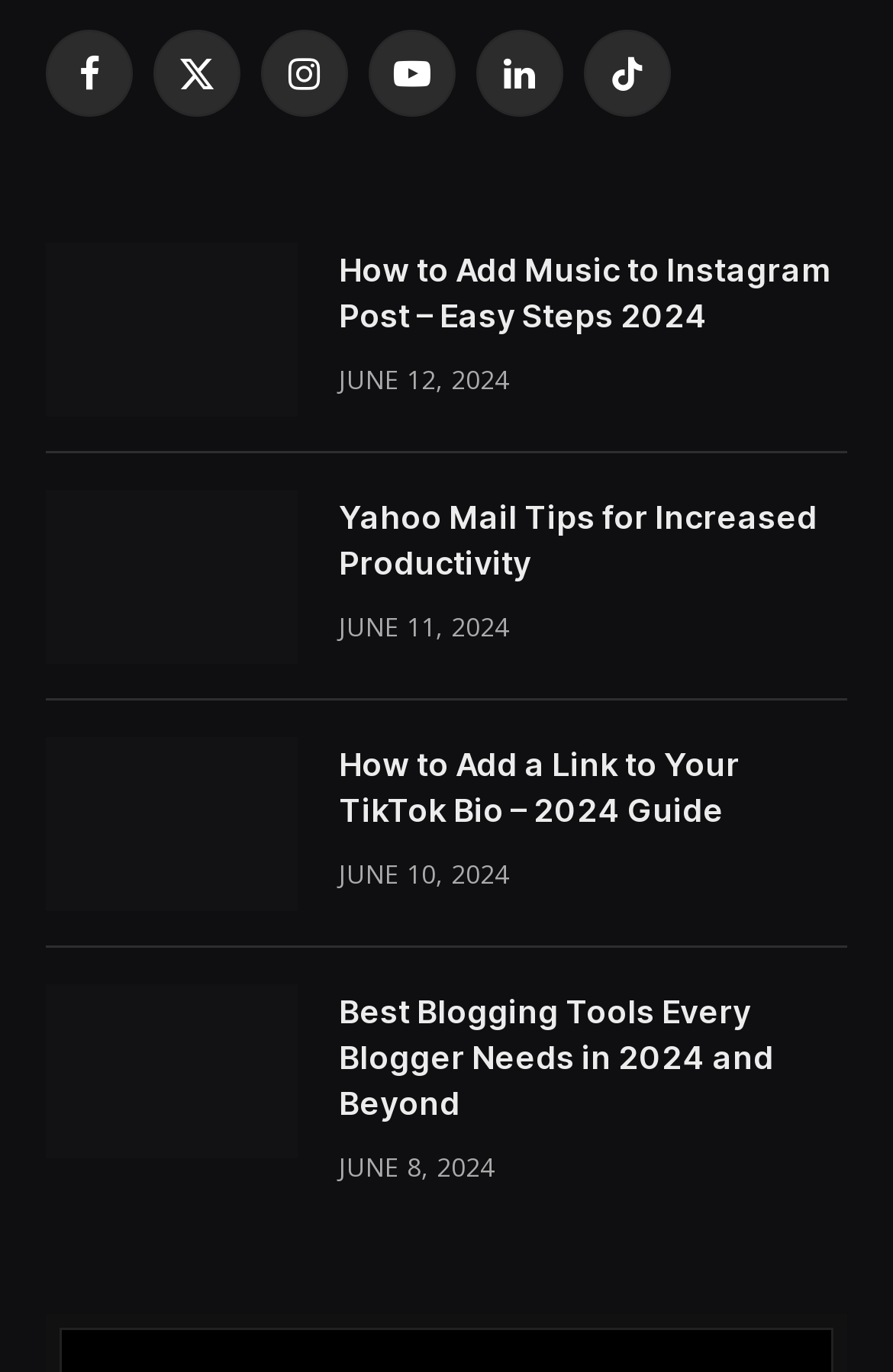Locate the bounding box coordinates of the clickable area needed to fulfill the instruction: "Click on Facebook link".

[0.051, 0.021, 0.149, 0.085]